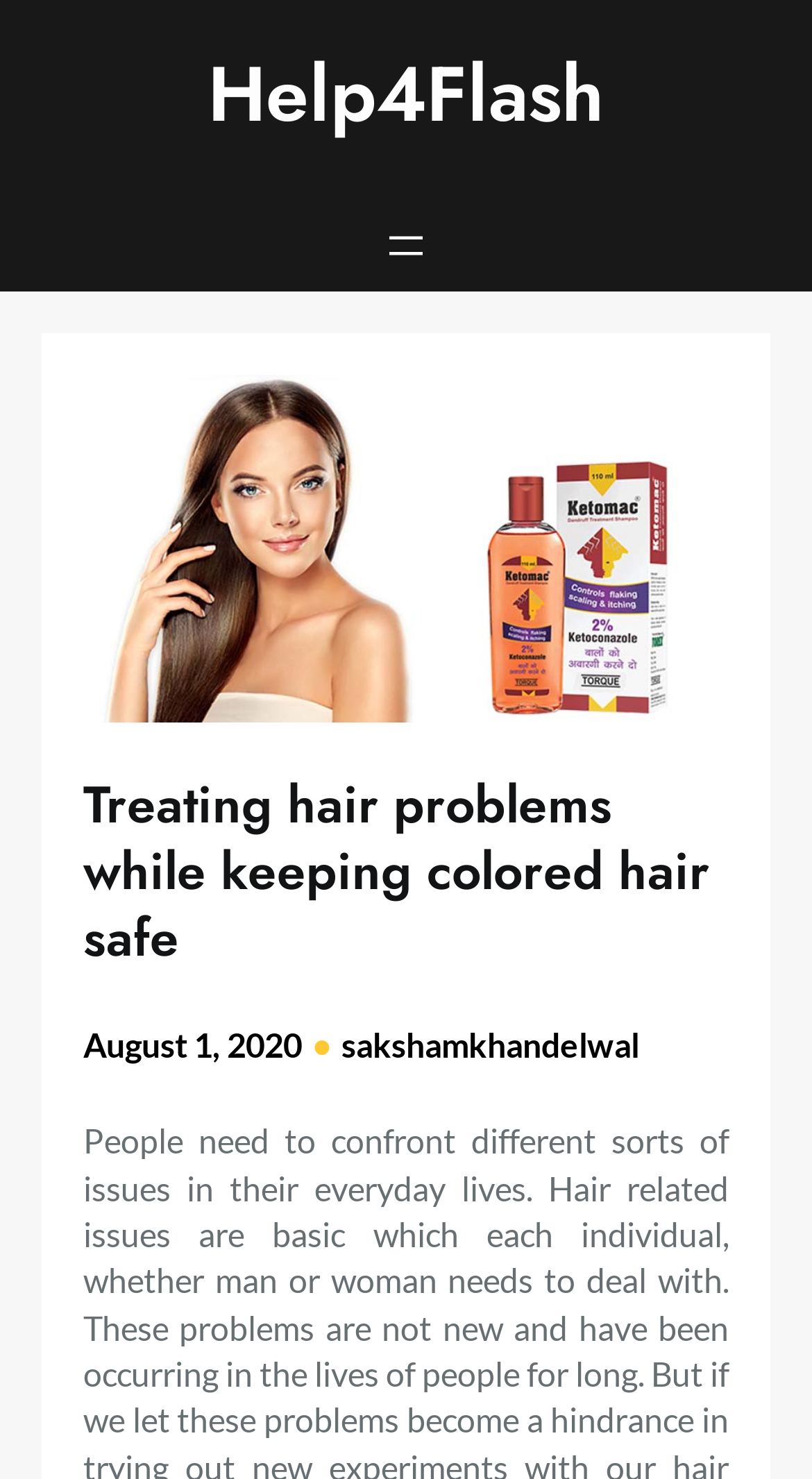Give a one-word or short phrase answer to the question: 
What is the position of the figure?

Below the heading